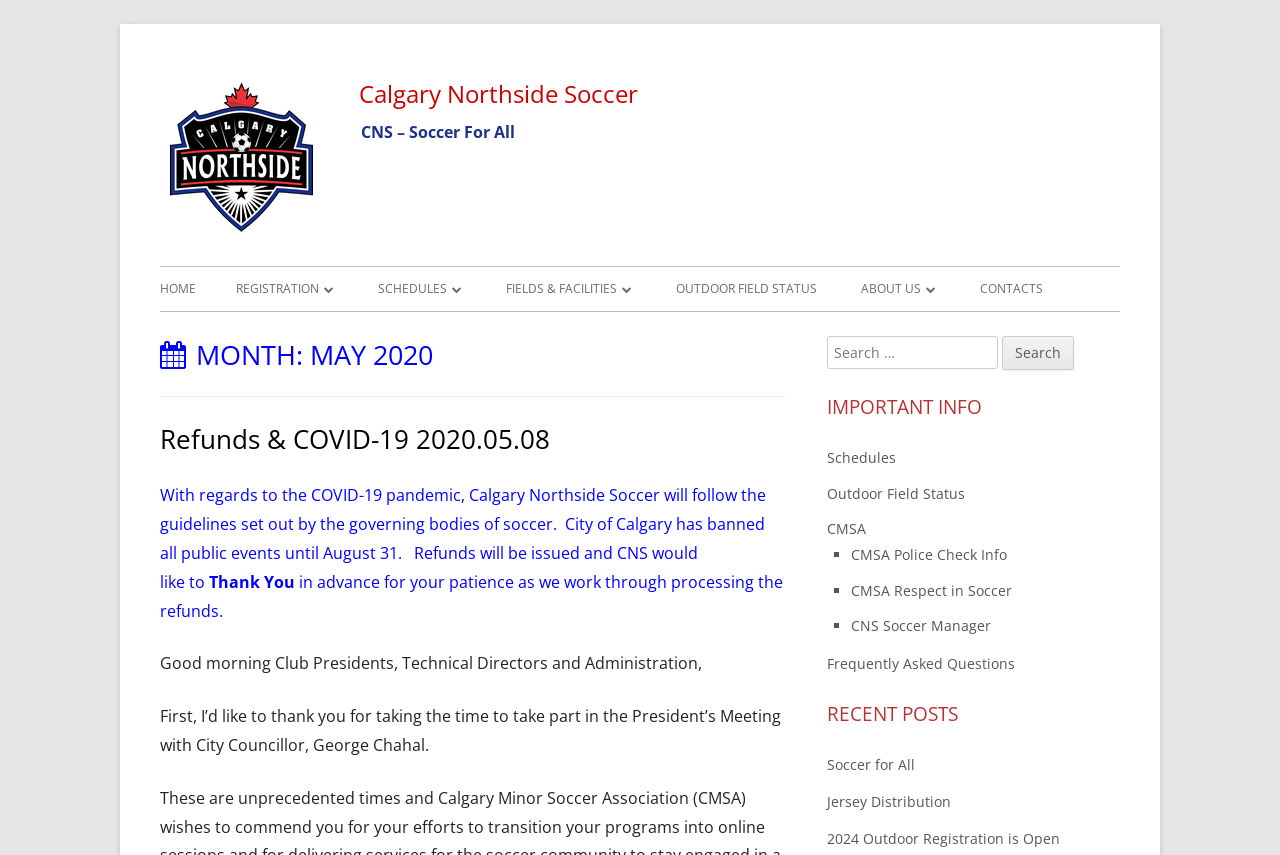Respond with a single word or phrase to the following question:
What is the current month and year?

May 2020